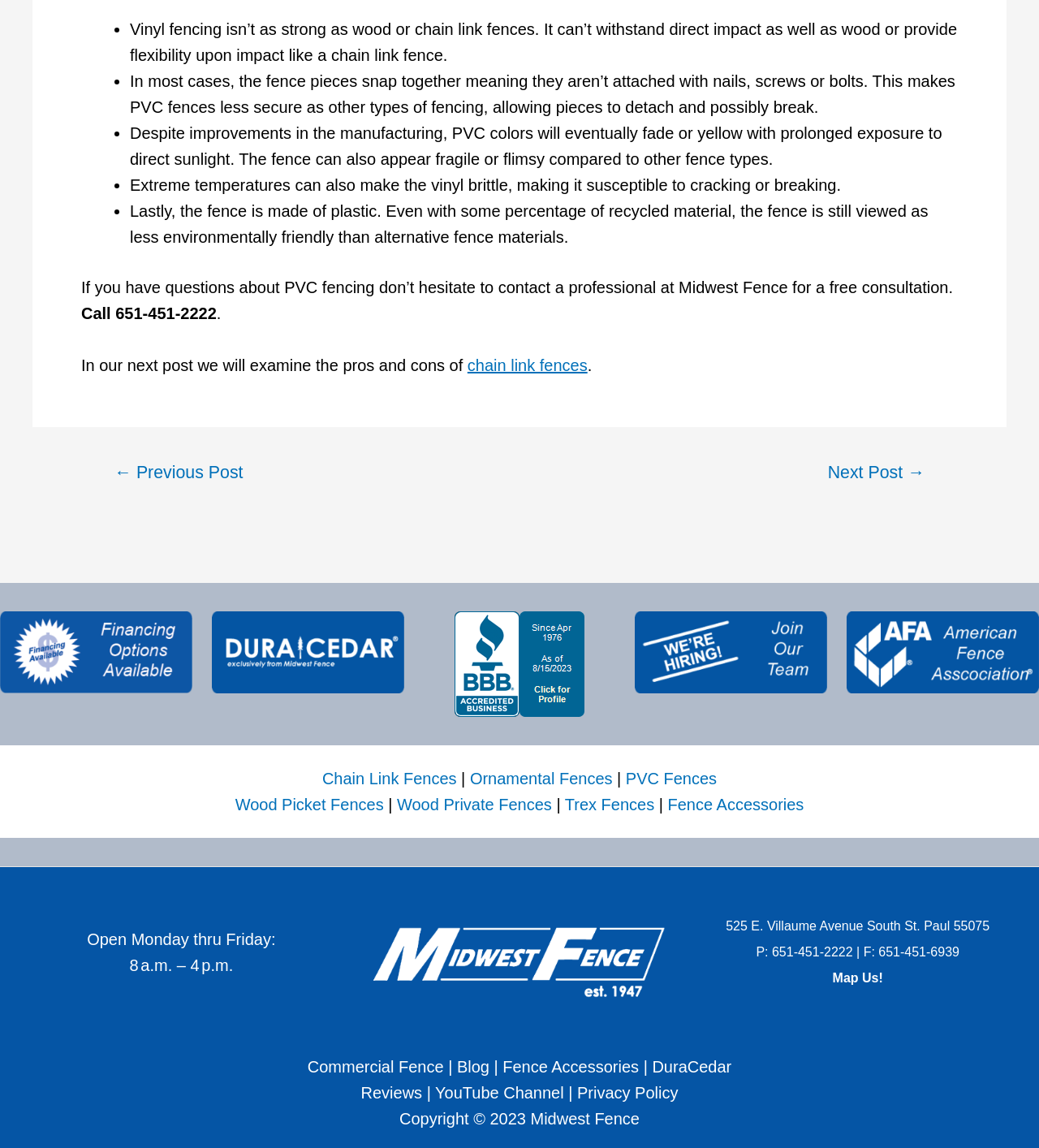Identify the bounding box for the UI element described as: "alt="midwest fence white logo image"". The coordinates should be four float numbers between 0 and 1, i.e., [left, top, right, bottom].

[0.357, 0.853, 0.643, 0.868]